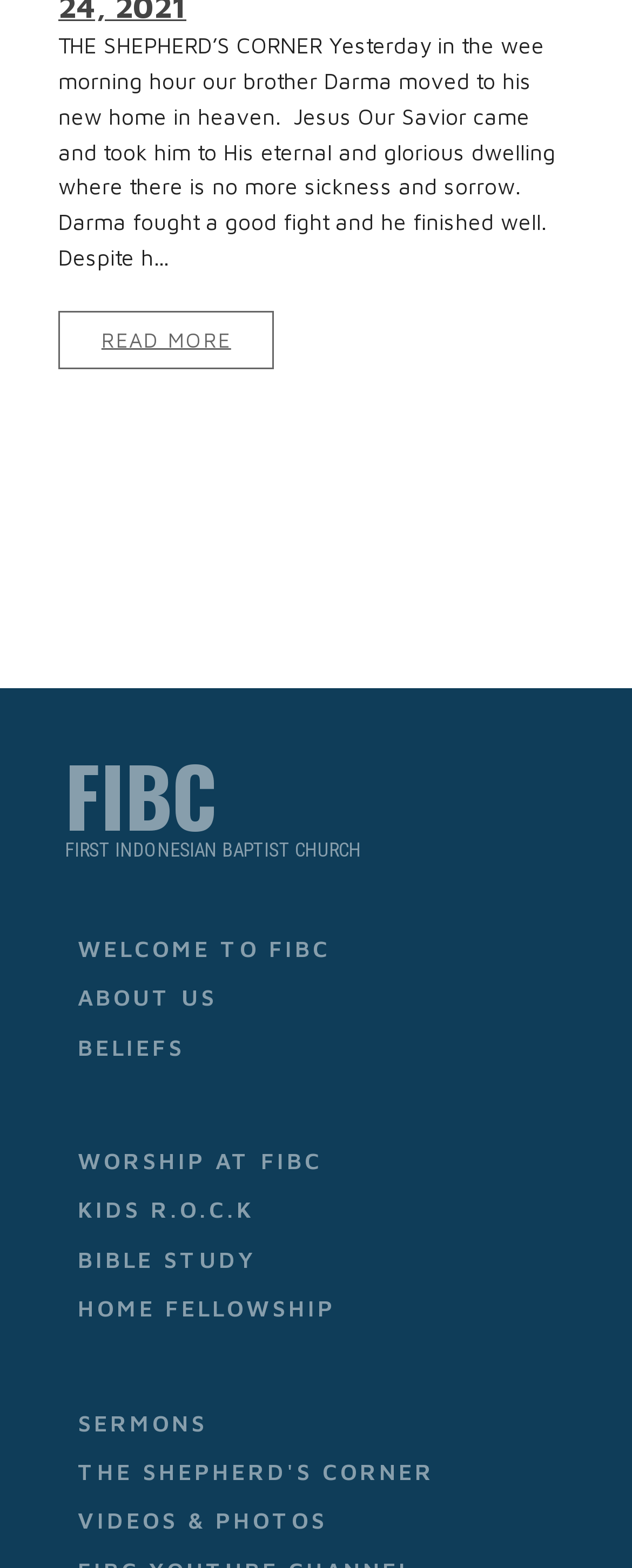Kindly determine the bounding box coordinates for the clickable area to achieve the given instruction: "view videos and photos".

[0.103, 0.955, 0.897, 0.986]